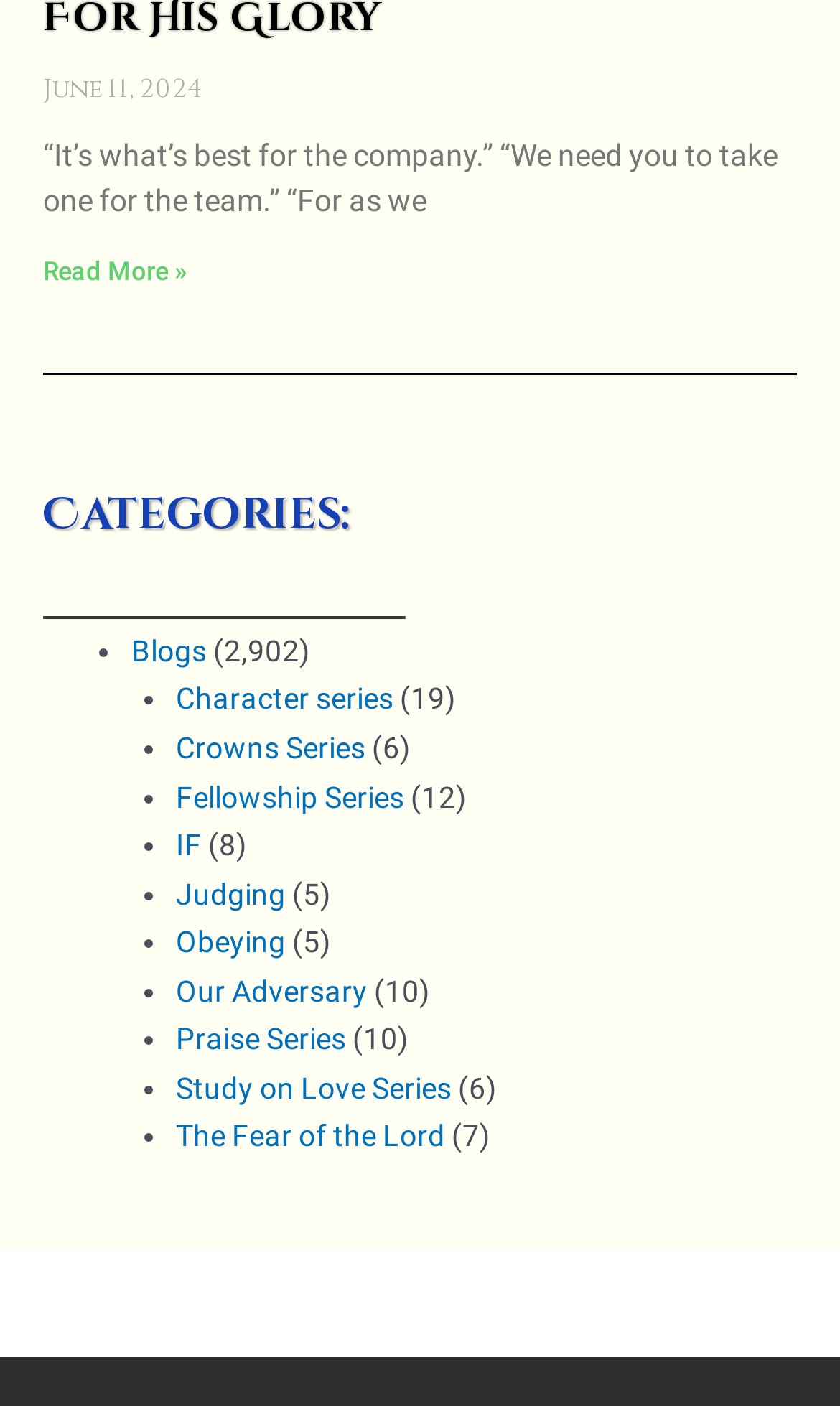Pinpoint the bounding box coordinates of the area that should be clicked to complete the following instruction: "Go to July 2022". The coordinates must be given as four float numbers between 0 and 1, i.e., [left, top, right, bottom].

None